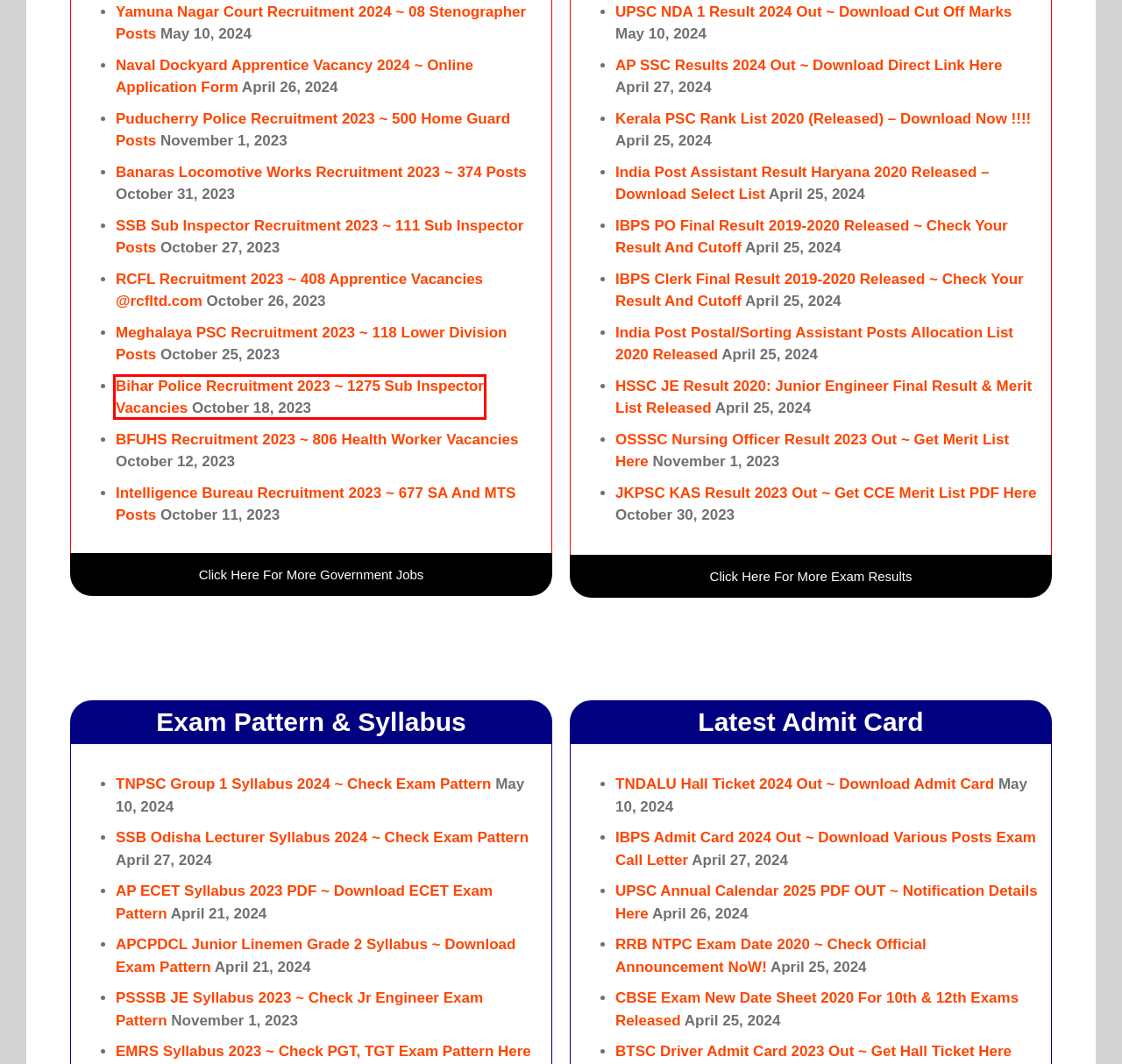You have been given a screenshot of a webpage, where a red bounding box surrounds a UI element. Identify the best matching webpage description for the page that loads after the element in the bounding box is clicked. Options include:
A. TNDALU Hall Ticket 2024 Out ~ Download Admit Card
B. SSB Sub Inspector Recruitment 2023 ~ 111 Sub Inspector Posts - Examiner Updates
C. UPSC NDA 1 Result 2024 Out ~ Download Cut Off Marks
D. HSSC JE Result 2020: Junior Engineer Final Result & Merit List Released - Examiner Updates
E. TNPSC Group 1 Syllabus 2024 ~ Check Exam Pattern
F. Bihar Police Recruitment 2023 ~ 1275 Sub Inspector Vacancies - Examiner Updates
G. India Post Assistant Result Haryana 2020 Released – Download Select List - Examiner Updates
H. BTSC Driver Admit Card 2023 Out ~ Get Hall Ticket Here - Examiner Updates

F